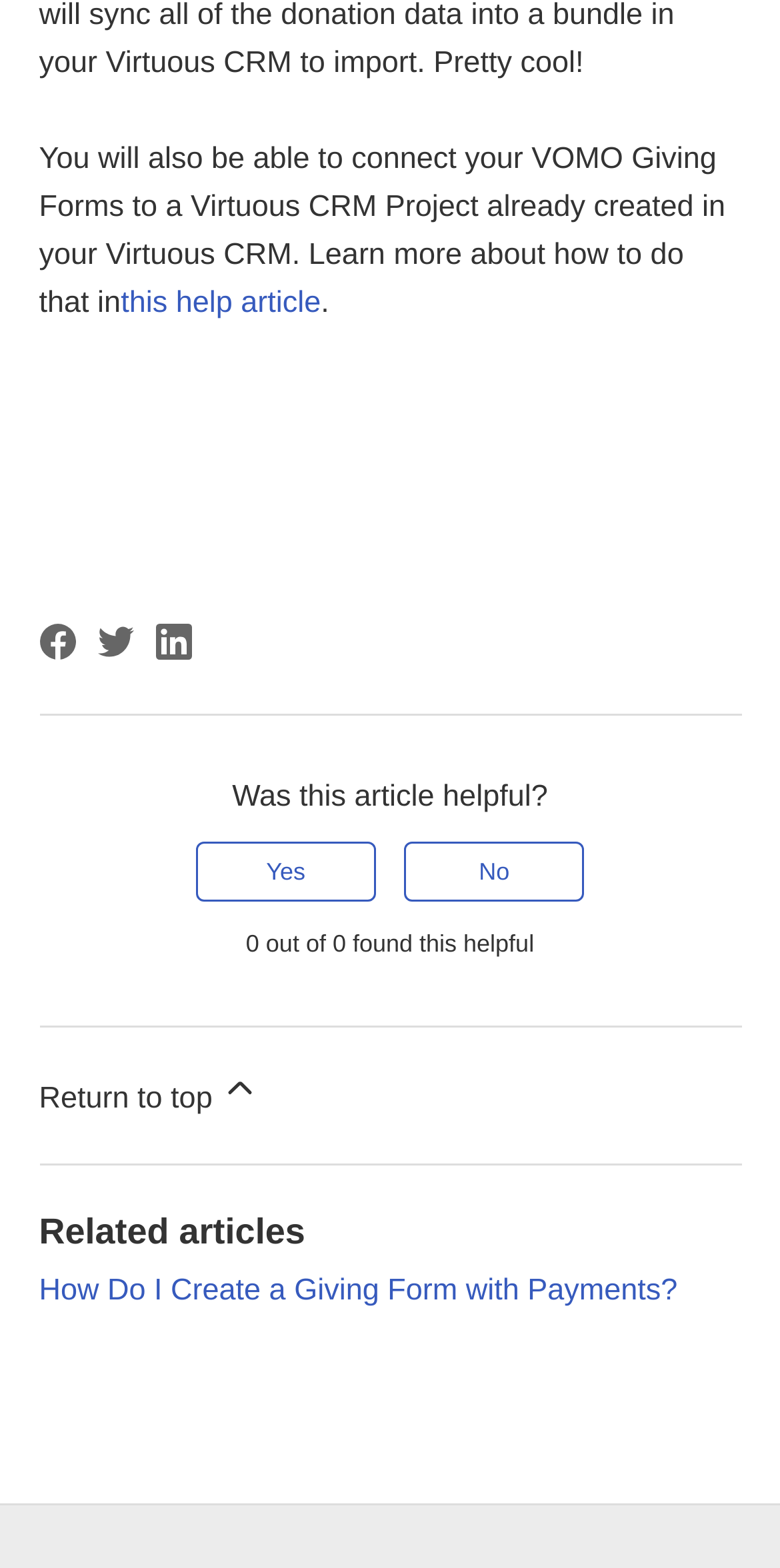What is the topic of the help article?
Using the image provided, answer with just one word or phrase.

VOMO Giving Forms